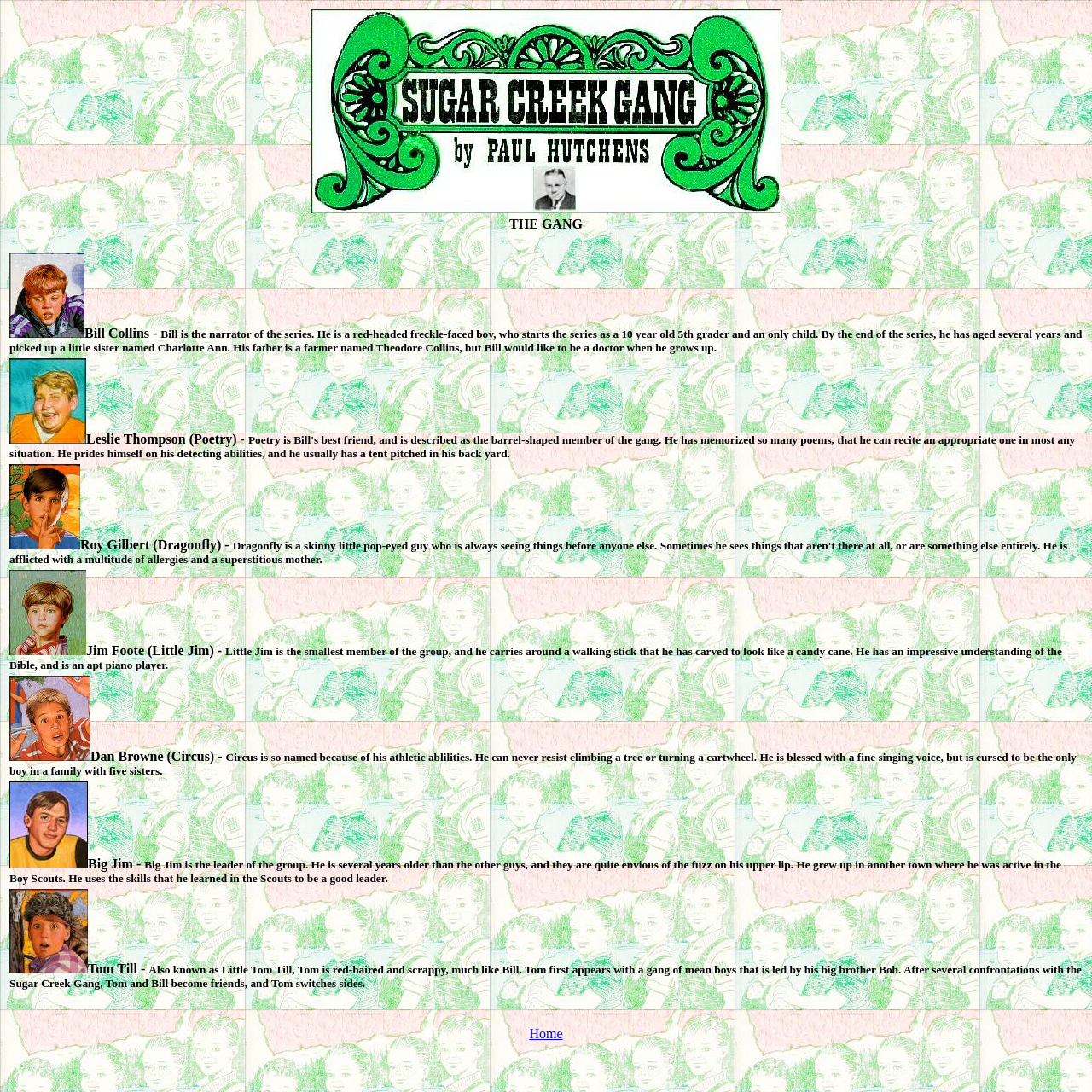From the image, can you give a detailed response to the question below:
How many sisters does Dan Browne have?

The answer can be found in the fifth table row of the second table, where it is written 'Dan Browne (Circus) - Circus is so named because of his athletic ablilities... He is cursed to be the only boy in a family with five sisters.'.